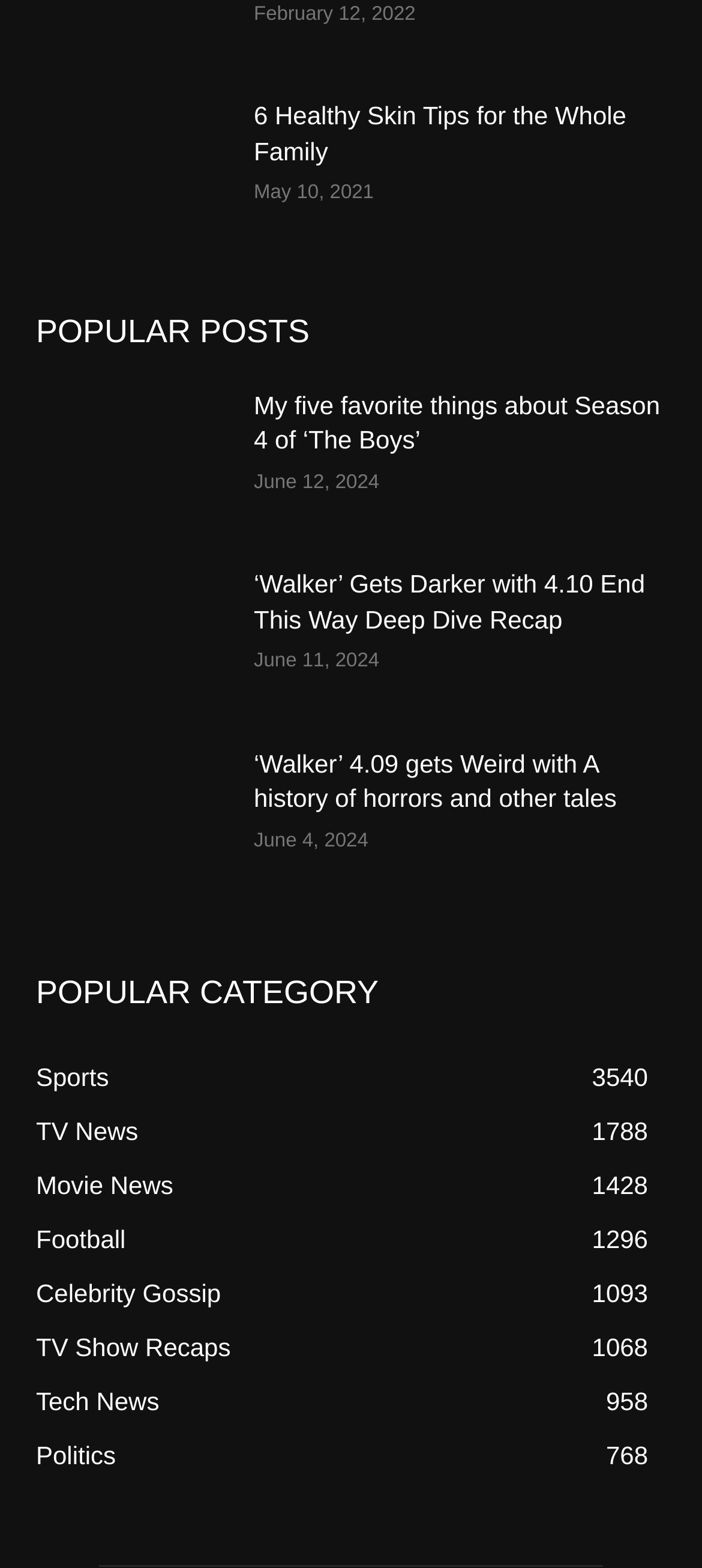Using the details in the image, give a detailed response to the question below:
What is the date of the latest popular post?

I looked at the dates next to each popular post and found that the latest one is 'February 12, 2022'.